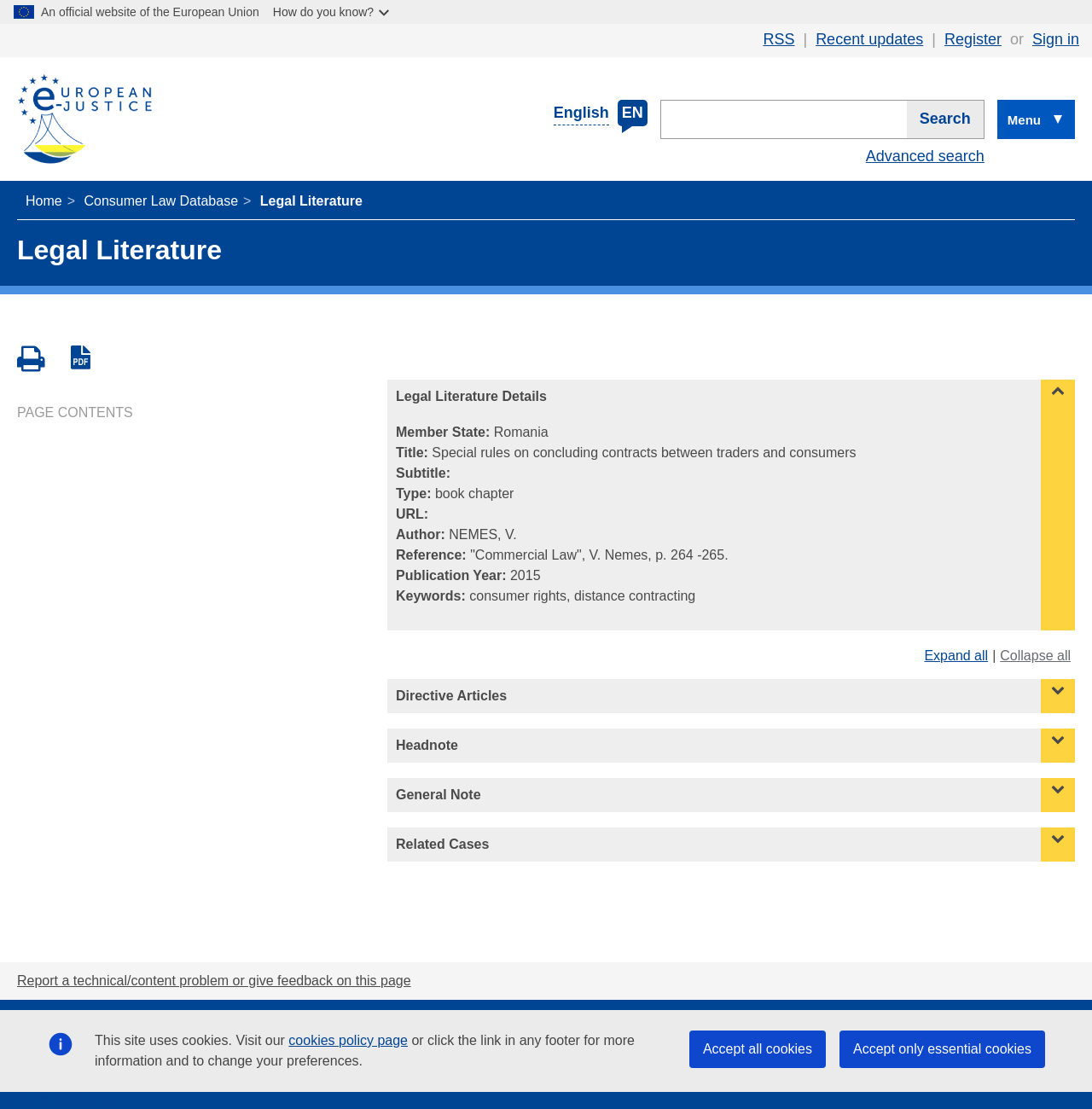Locate the UI element described as follows: "parent_node: Search aria-label="Search" name="simpleSearchText"". Return the bounding box coordinates as four float numbers between 0 and 1 in the order [left, top, right, bottom].

[0.605, 0.09, 0.901, 0.125]